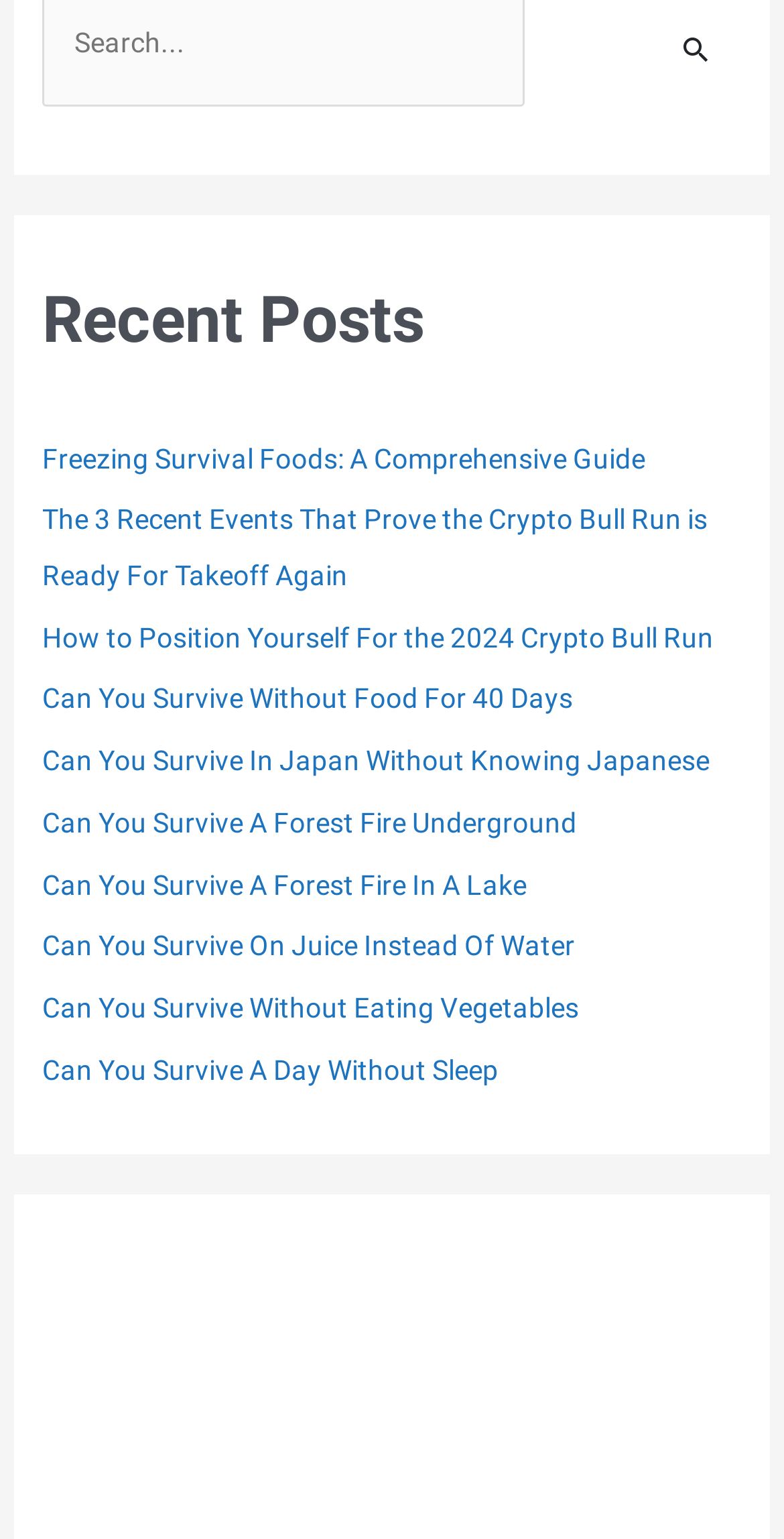Refer to the screenshot and answer the following question in detail:
How many recent posts are listed?

I counted the number of links under the 'Recent Posts' navigation section, which are 9 in total.